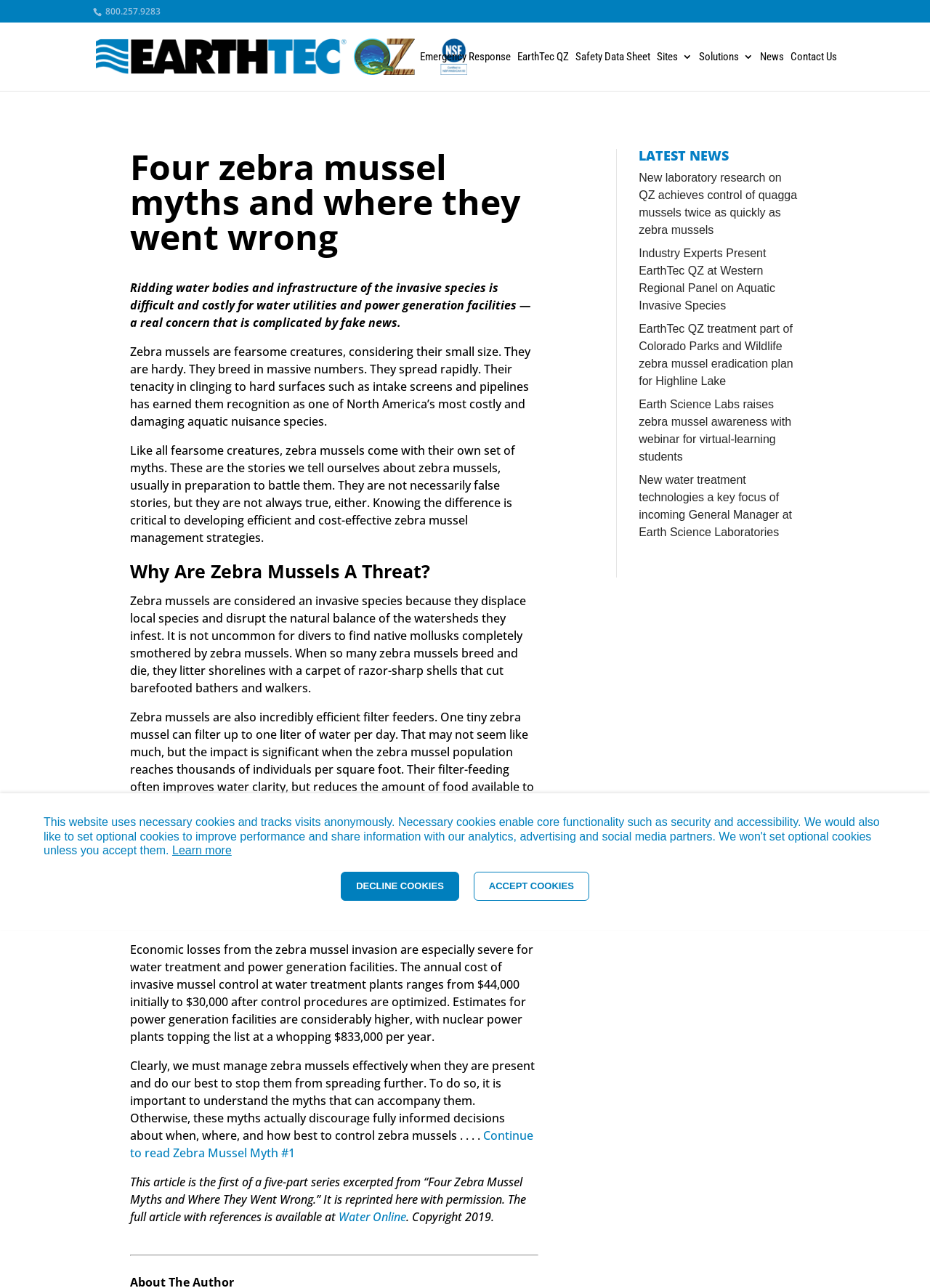Analyze the image and deliver a detailed answer to the question: What is the name of the publication where the full article is available?

The webpage mentions that 'The full article with references is available at Water Online', indicating that Water Online is the publication where the full article can be found.